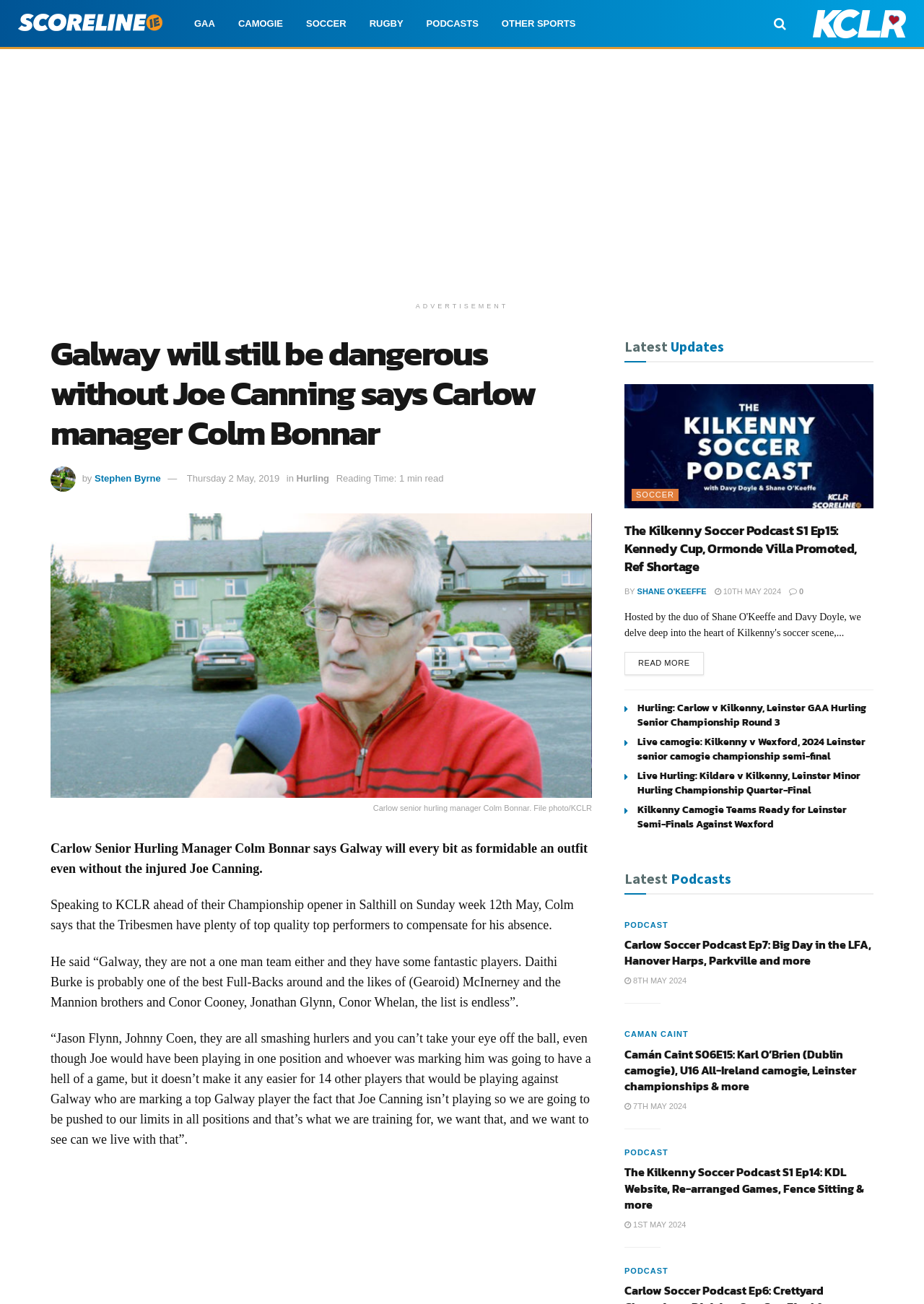What is the position of Daithi Burke?
Using the image as a reference, deliver a detailed and thorough answer to the question.

In the article section, it is mentioned that 'Daithi Burke is probably one of the best Full-Backs around'. This indicates that Daithi Burke plays in the position of Full-Back.